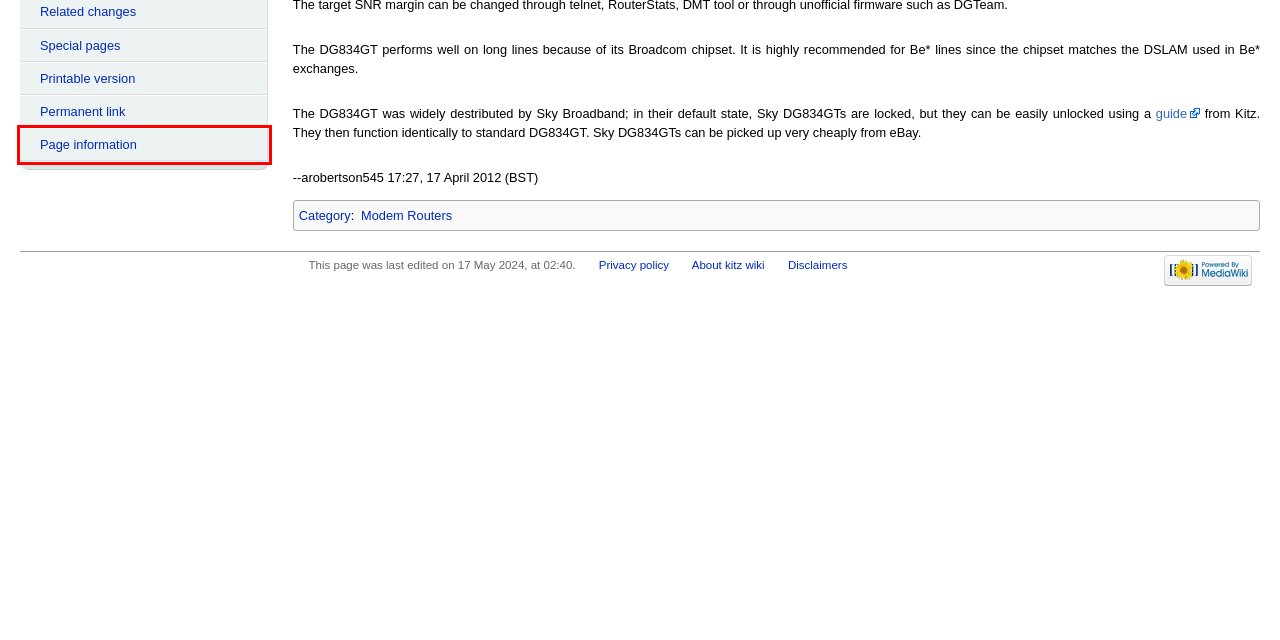You have a screenshot of a webpage where a red bounding box highlights a specific UI element. Identify the description that best matches the resulting webpage after the highlighted element is clicked. The choices are:
A. Information for "Netgear DG834GT/index.php?title=Netgear DG834GT" - kitz wiki
B. ::. Kitz - Tech Stuff & Tutorials .::
C. ::. Kitz - Flashing the Sky DG834GT router .::
D. Kitz Forum - Index
E. ::. Kitz - Rate Your ISP .::
F. Permission error - kitz wiki
G. ::. Kitz - adsl routers index .::
H. kitz.co.uk - DSL Broadband Information

A